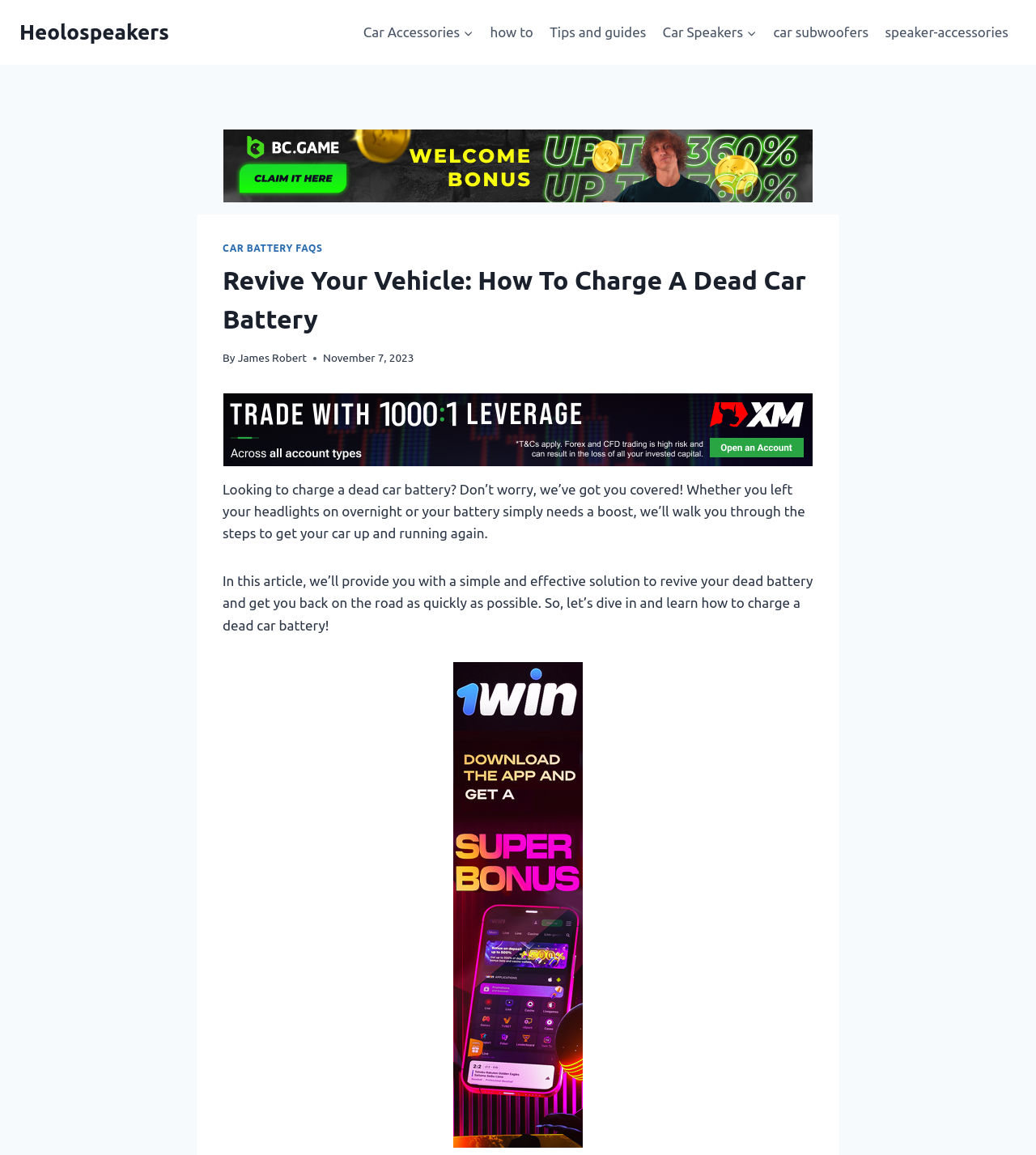Provide the bounding box coordinates of the UI element that matches the description: "Tips and guides".

[0.523, 0.011, 0.632, 0.045]